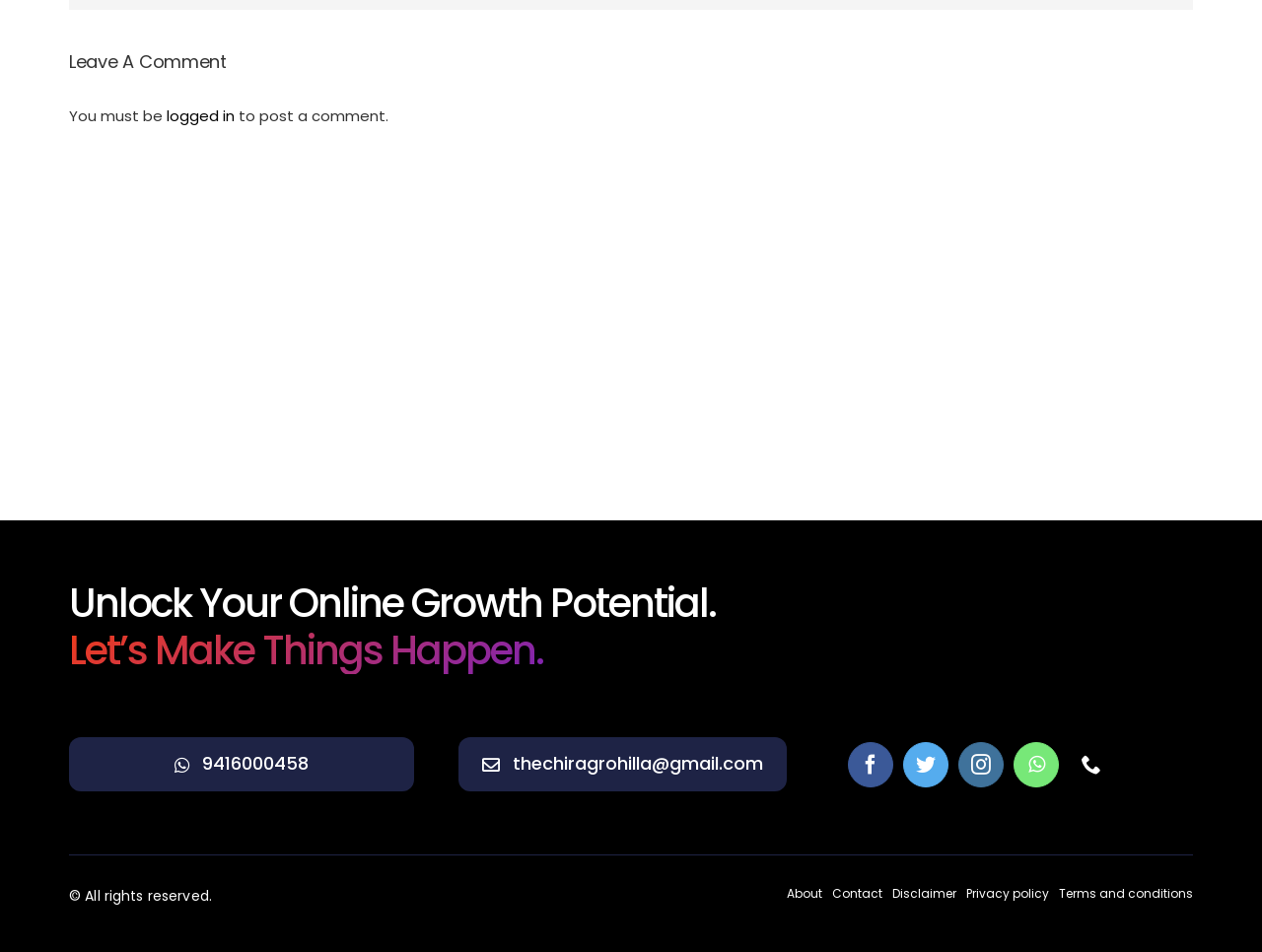Determine the bounding box coordinates for the area that should be clicked to carry out the following instruction: "Click the 'CONTACT US' link".

None